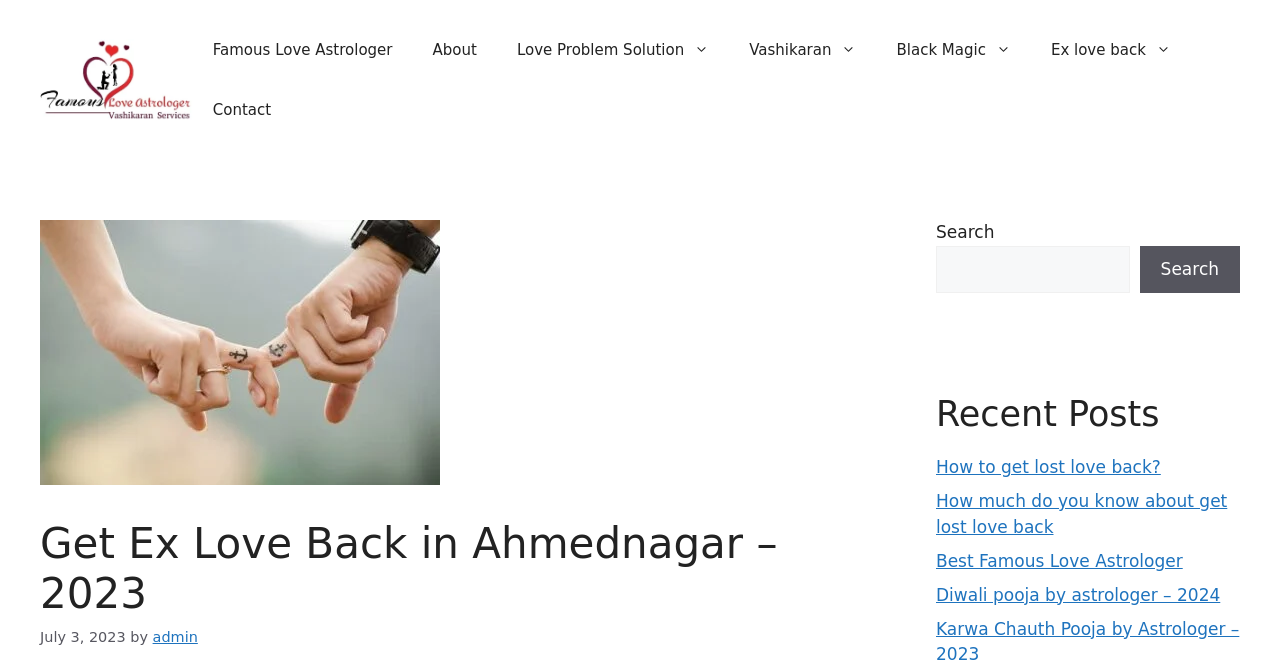Indicate the bounding box coordinates of the clickable region to achieve the following instruction: "Call the phone number."

None